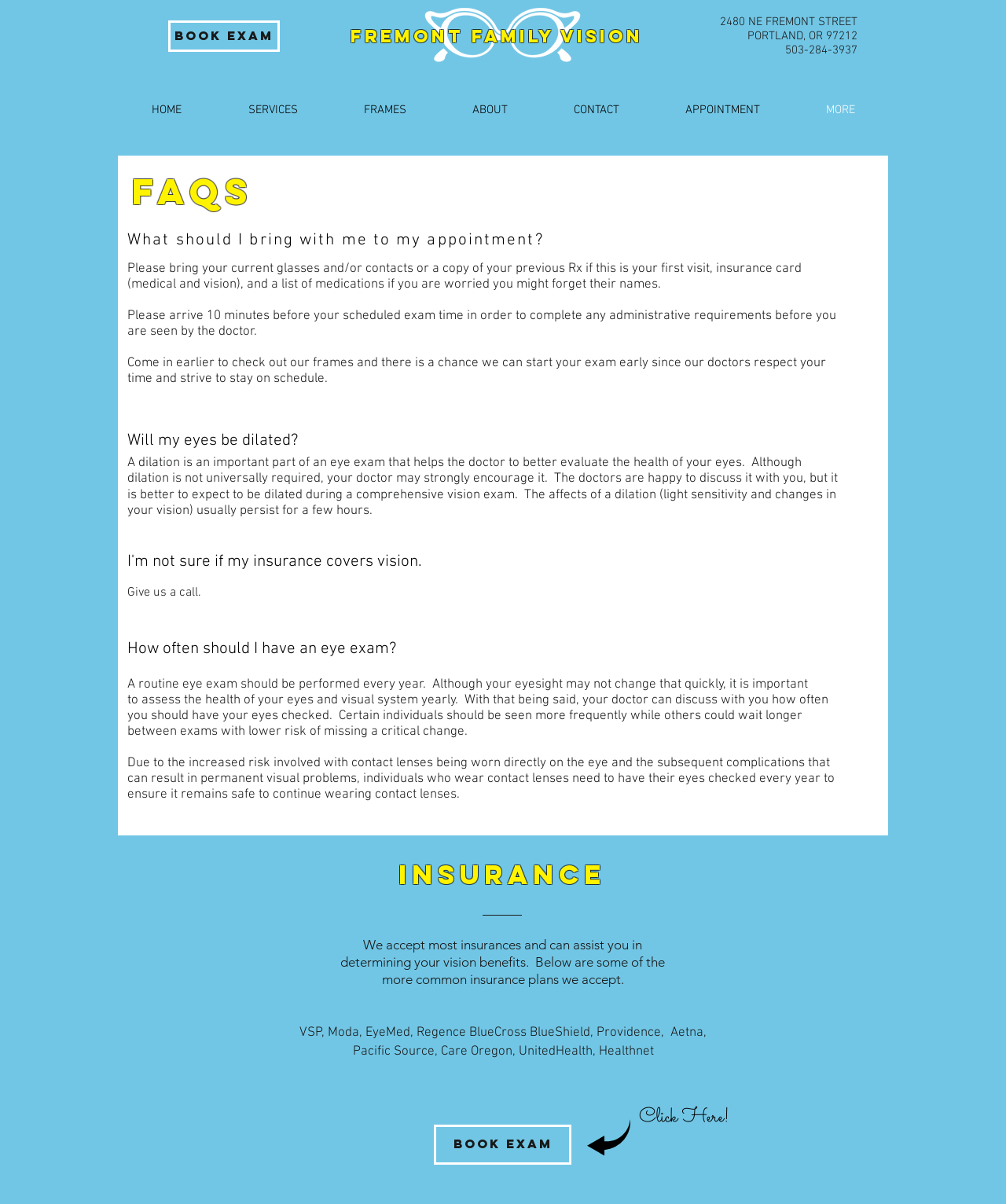Using a single word or phrase, answer the following question: 
What should I bring with me to my appointment?

Current glasses and/or contacts, insurance card, and a list of medications